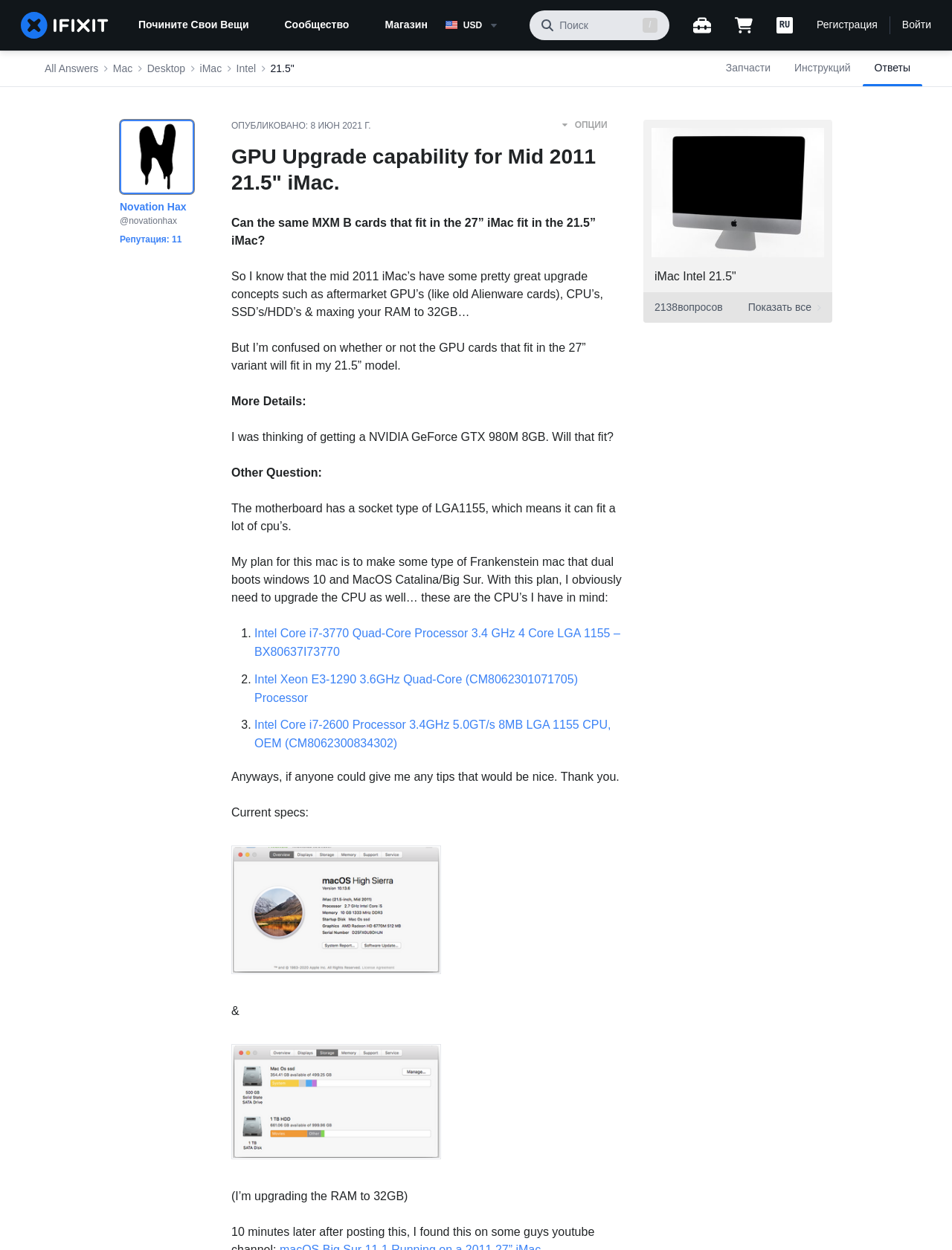Please identify the bounding box coordinates of the clickable region that I should interact with to perform the following instruction: "go to home page". The coordinates should be expressed as four float numbers between 0 and 1, i.e., [left, top, right, bottom].

[0.022, 0.01, 0.114, 0.031]